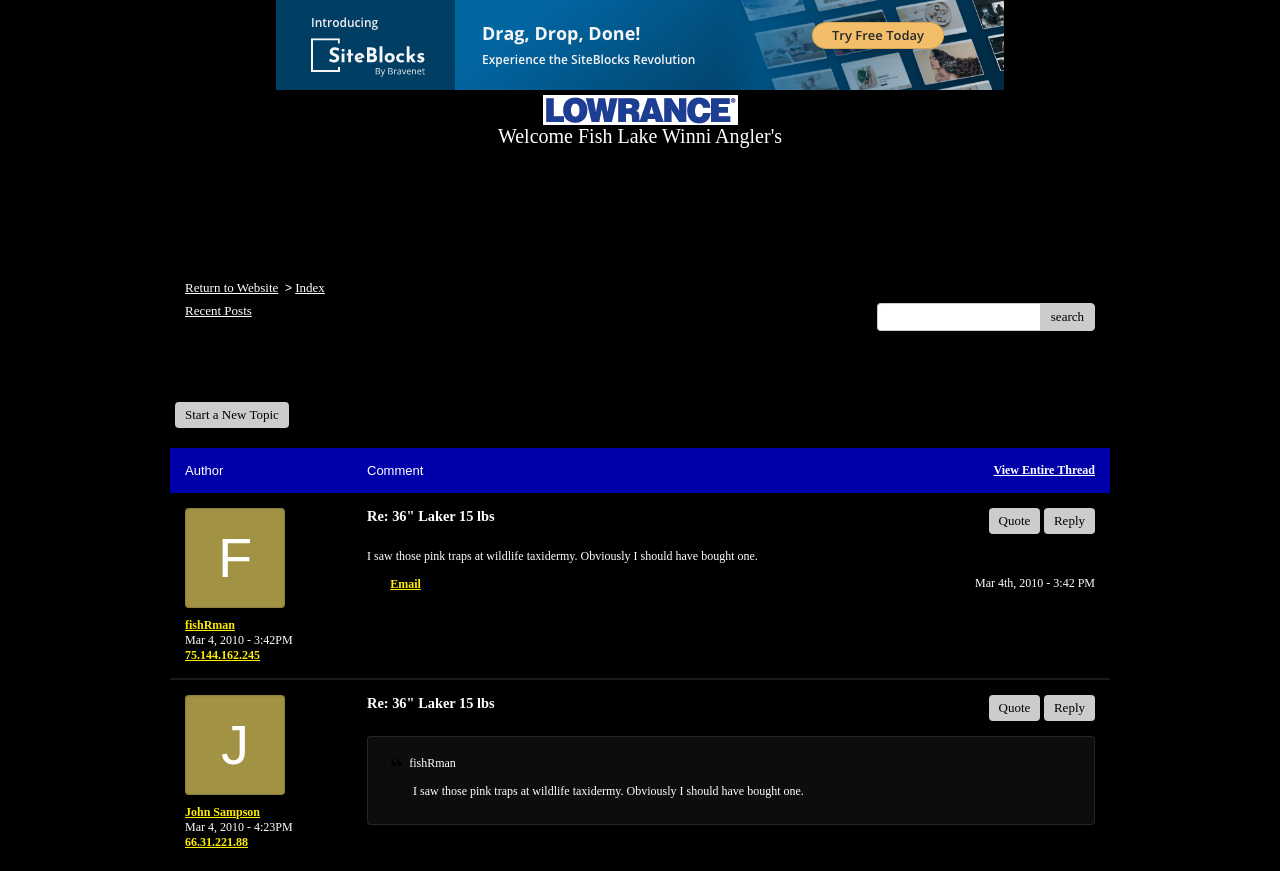Can you provide the bounding box coordinates for the element that should be clicked to implement the instruction: "Return to the website"?

[0.145, 0.321, 0.217, 0.339]